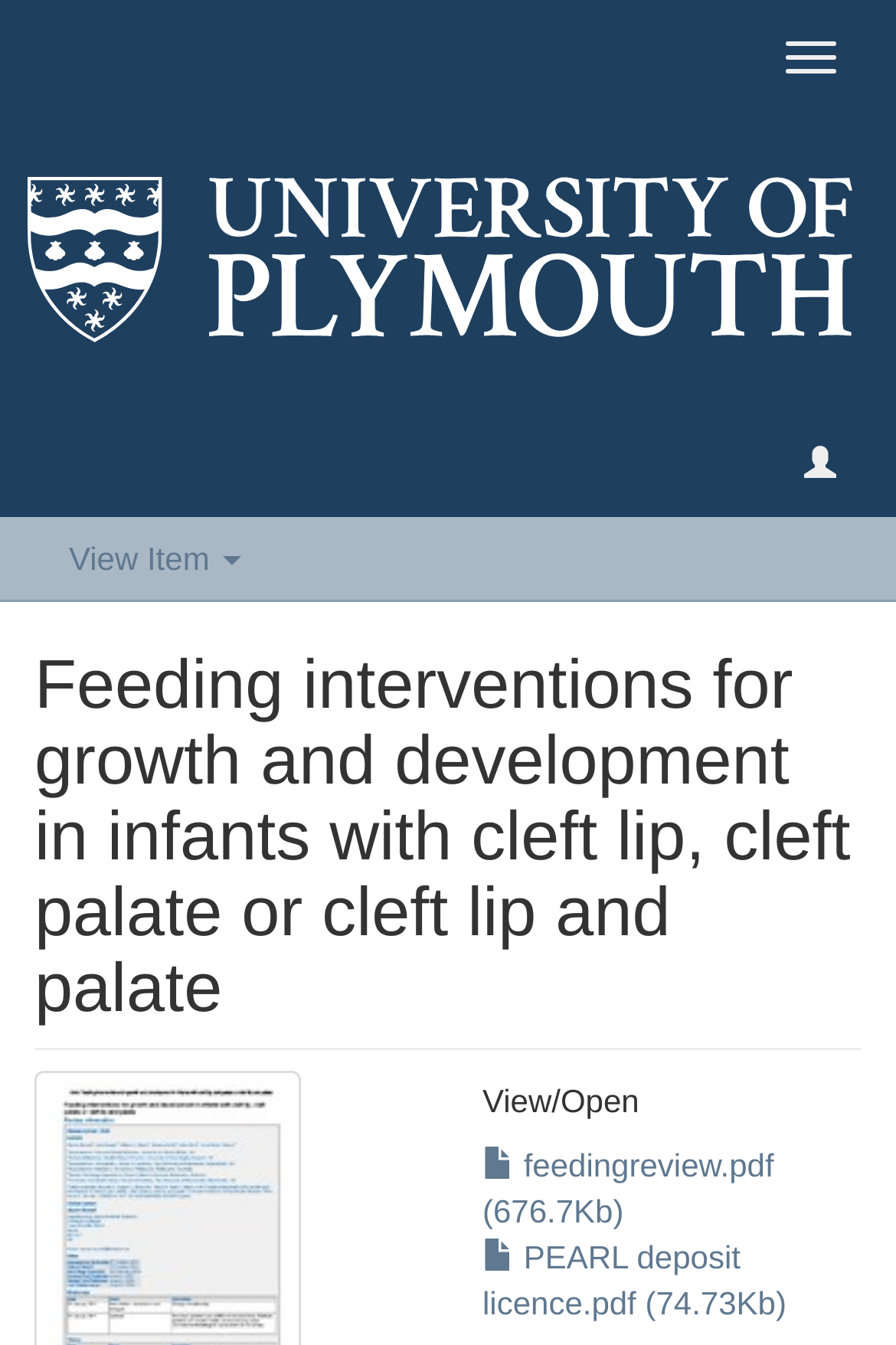Provide the bounding box coordinates of the UI element this sentence describes: "feedingreview.pdf (676.7Kb)".

[0.538, 0.853, 0.864, 0.915]